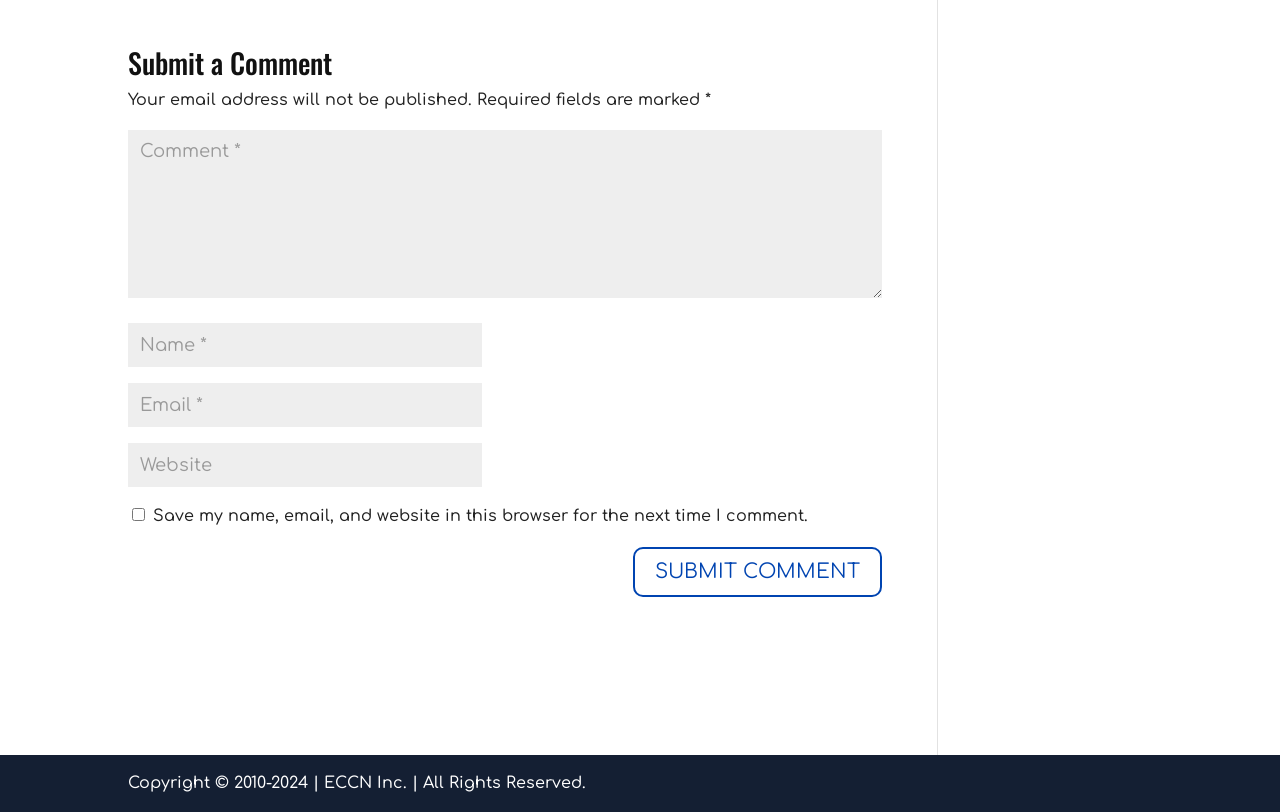Given the element description, predict the bounding box coordinates in the format (top-left x, top-left y, bottom-right x, bottom-right y), using floating point numbers between 0 and 1: input value="Comment *" name="comment"

[0.1, 0.16, 0.689, 0.367]